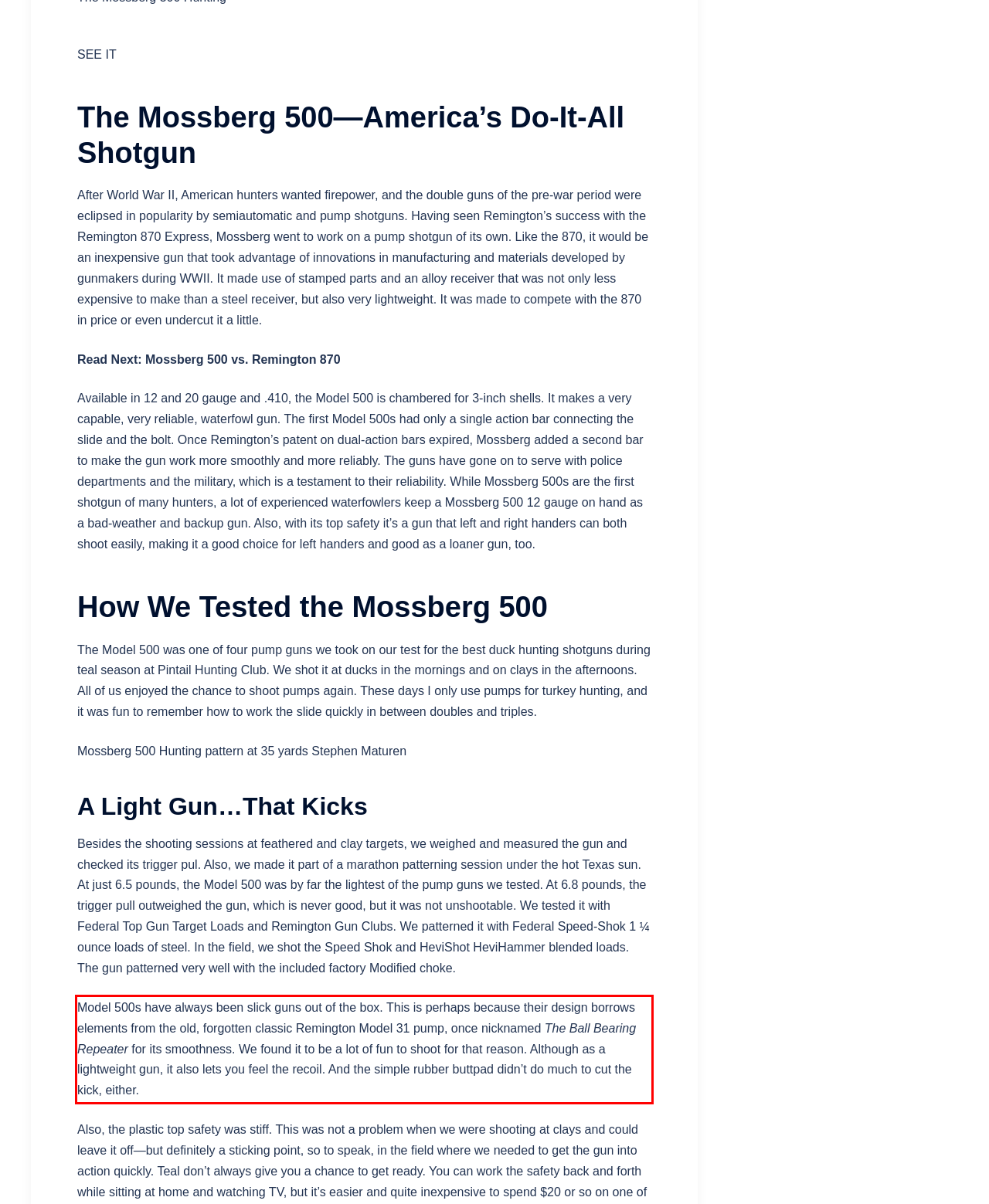The screenshot you have been given contains a UI element surrounded by a red rectangle. Use OCR to read and extract the text inside this red rectangle.

Model 500s have always been slick guns out of the box. This is perhaps because their design borrows elements from the old, forgotten classic Remington Model 31 pump, once nicknamed The Ball Bearing Repeater for its smoothness. We found it to be a lot of fun to shoot for that reason. Although as a lightweight gun, it also lets you feel the recoil. And the simple rubber buttpad didn’t do much to cut the kick, either.